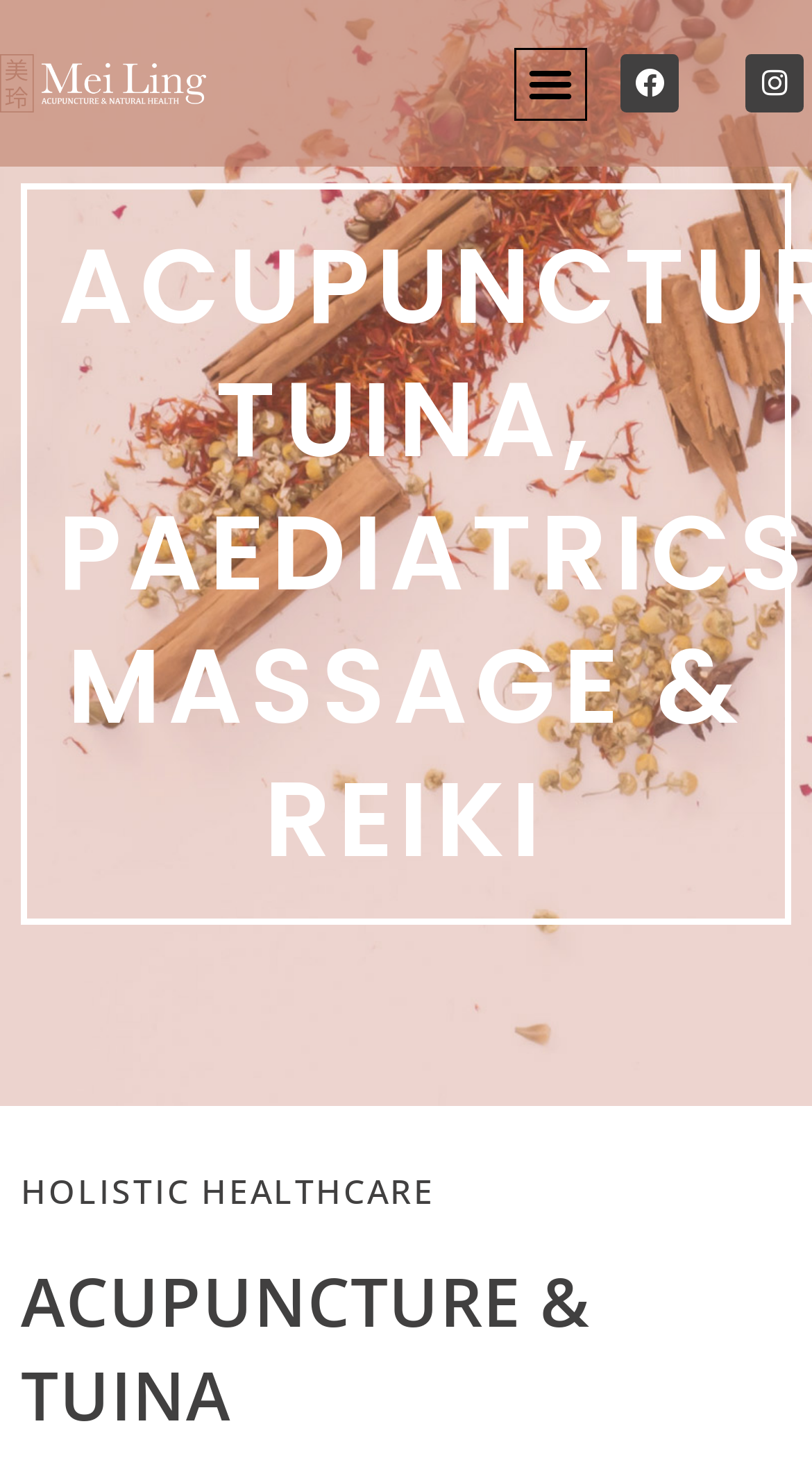Provide a thorough description of the webpage you see.

The webpage is about Mei Ling Acupuncture, a natural health service provider in Wellington. At the top left, there is a link. Next to it, on the right, is a button labeled "Menu Toggle". Further to the right, there are two social media links, one for Facebook and one for Instagram. 

Below the top section, there is a prominent heading that spans almost the entire width of the page, stating the services offered, including acupuncture, tuina, pediatrics, massage, and reiki. 

Towards the bottom of the page, there are two more headings. The first one, "HOLISTIC HEALTHCARE", is located near the bottom left, while the second one, "ACUPUNCTURE & TUINA", is positioned near the bottom right.